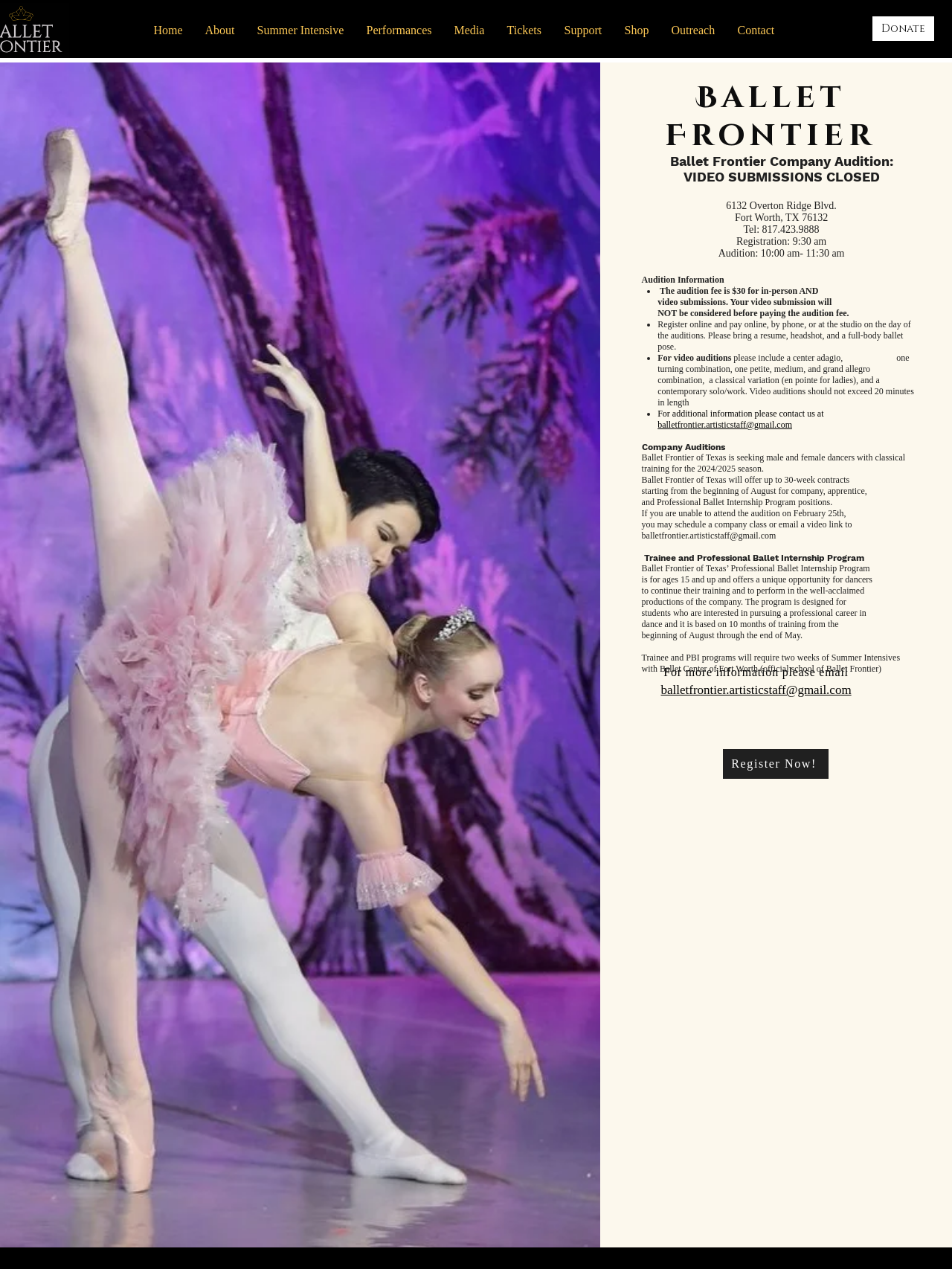Please specify the bounding box coordinates in the format (top-left x, top-left y, bottom-right x, bottom-right y), with all values as floating point numbers between 0 and 1. Identify the bounding box of the UI element described by: Summer Intensive

[0.258, 0.013, 0.373, 0.034]